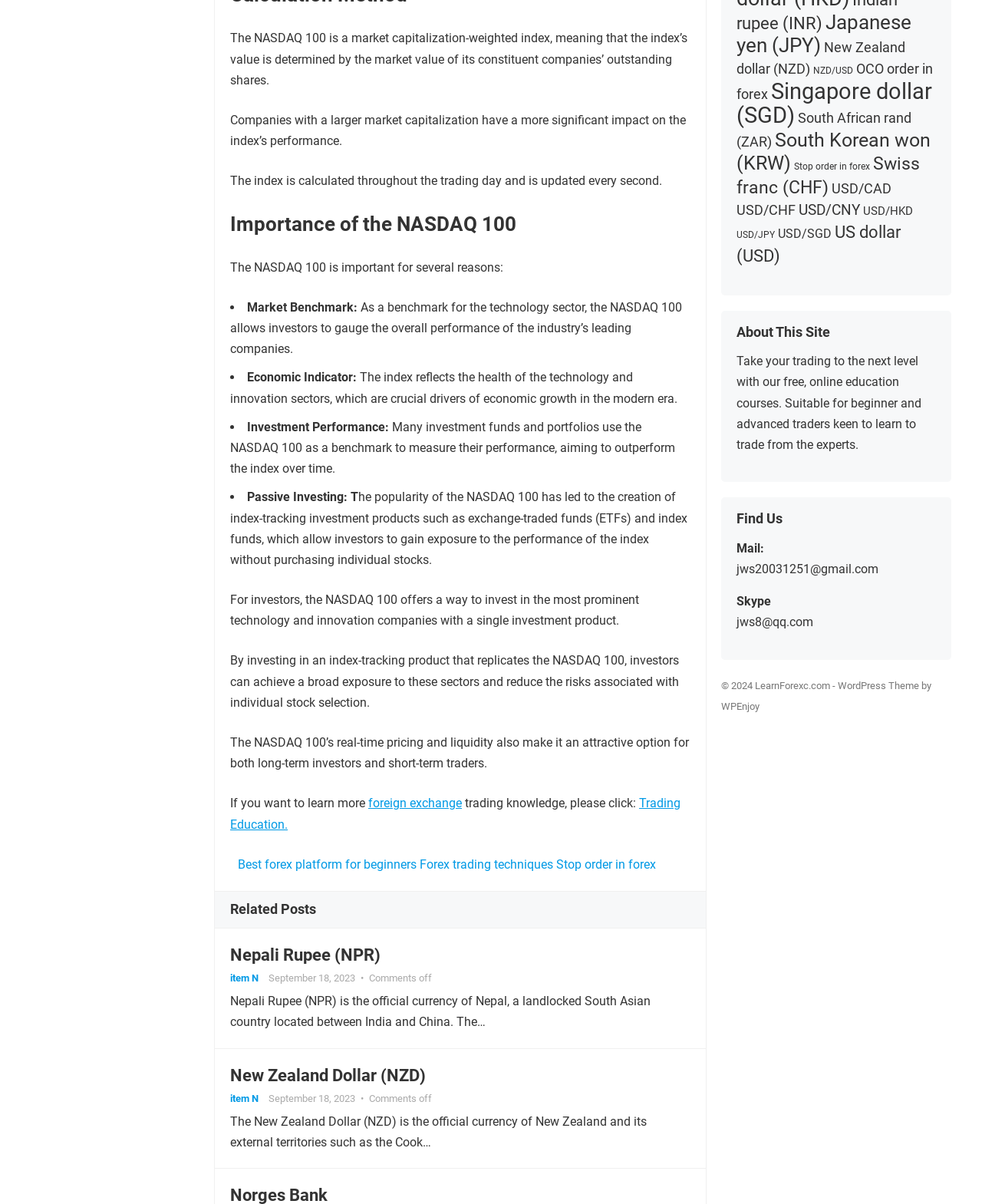Determine the bounding box for the UI element that matches this description: "US dollar (USD)".

[0.75, 0.184, 0.917, 0.221]